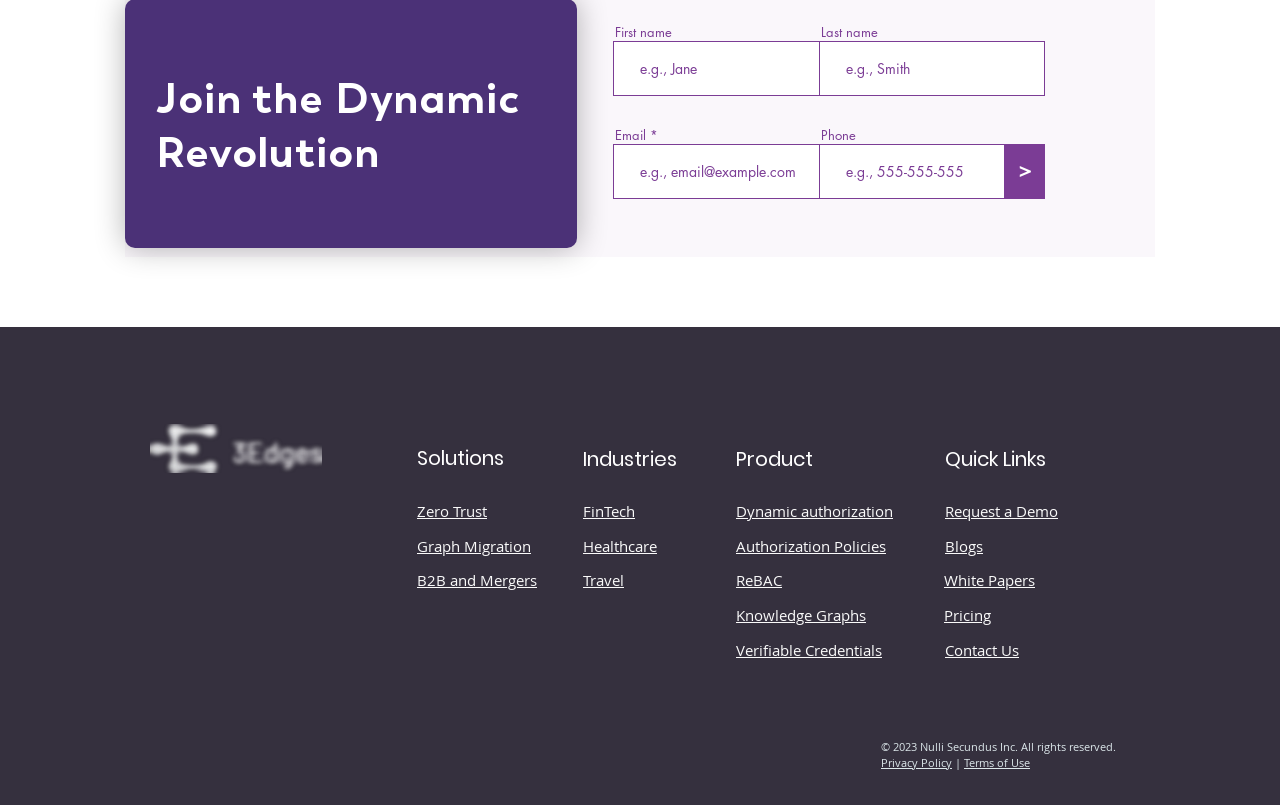Locate the bounding box of the user interface element based on this description: "aria-label="GitHub"".

[0.117, 0.908, 0.148, 0.957]